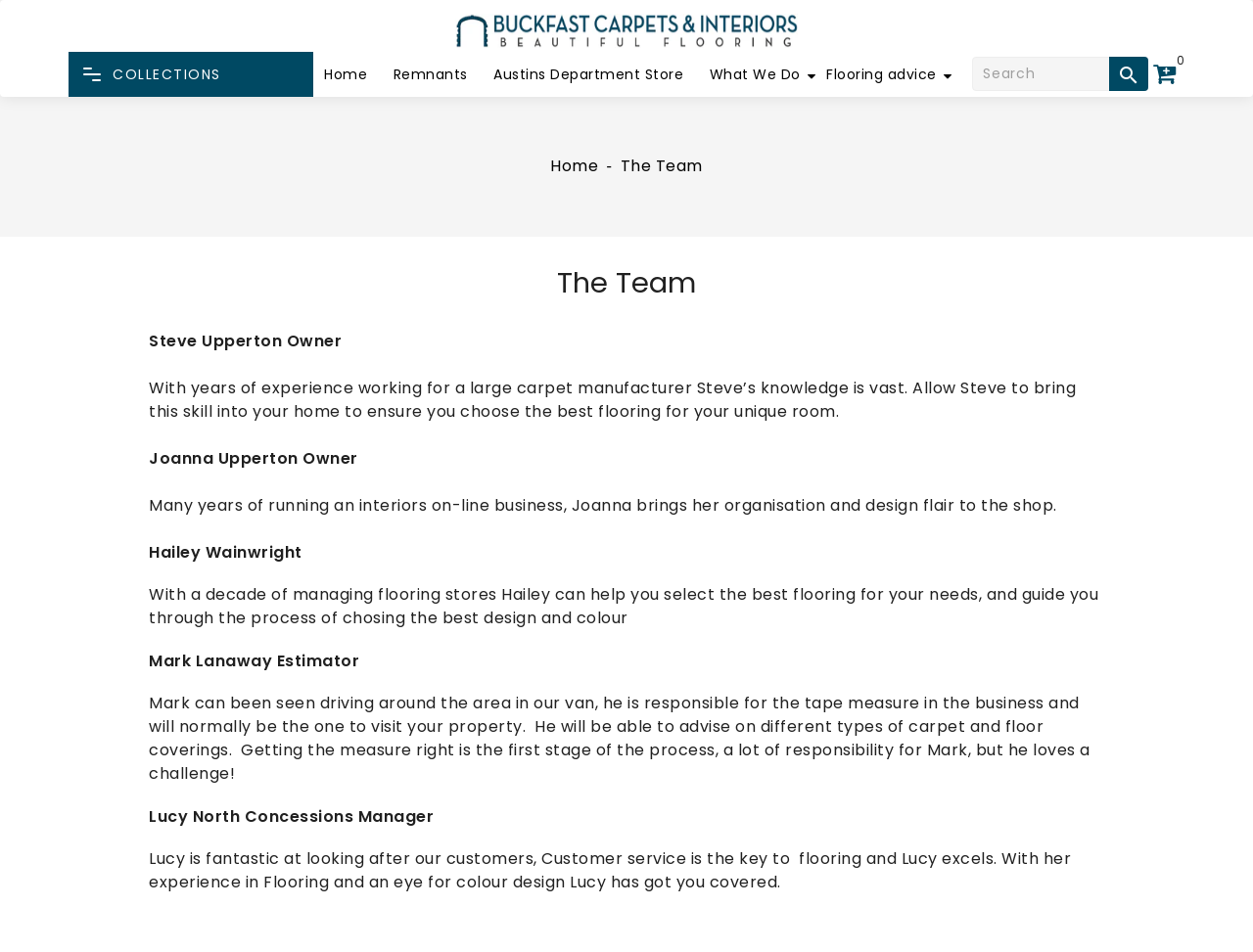Show me the bounding box coordinates of the clickable region to achieve the task as per the instruction: "View entire issue".

None